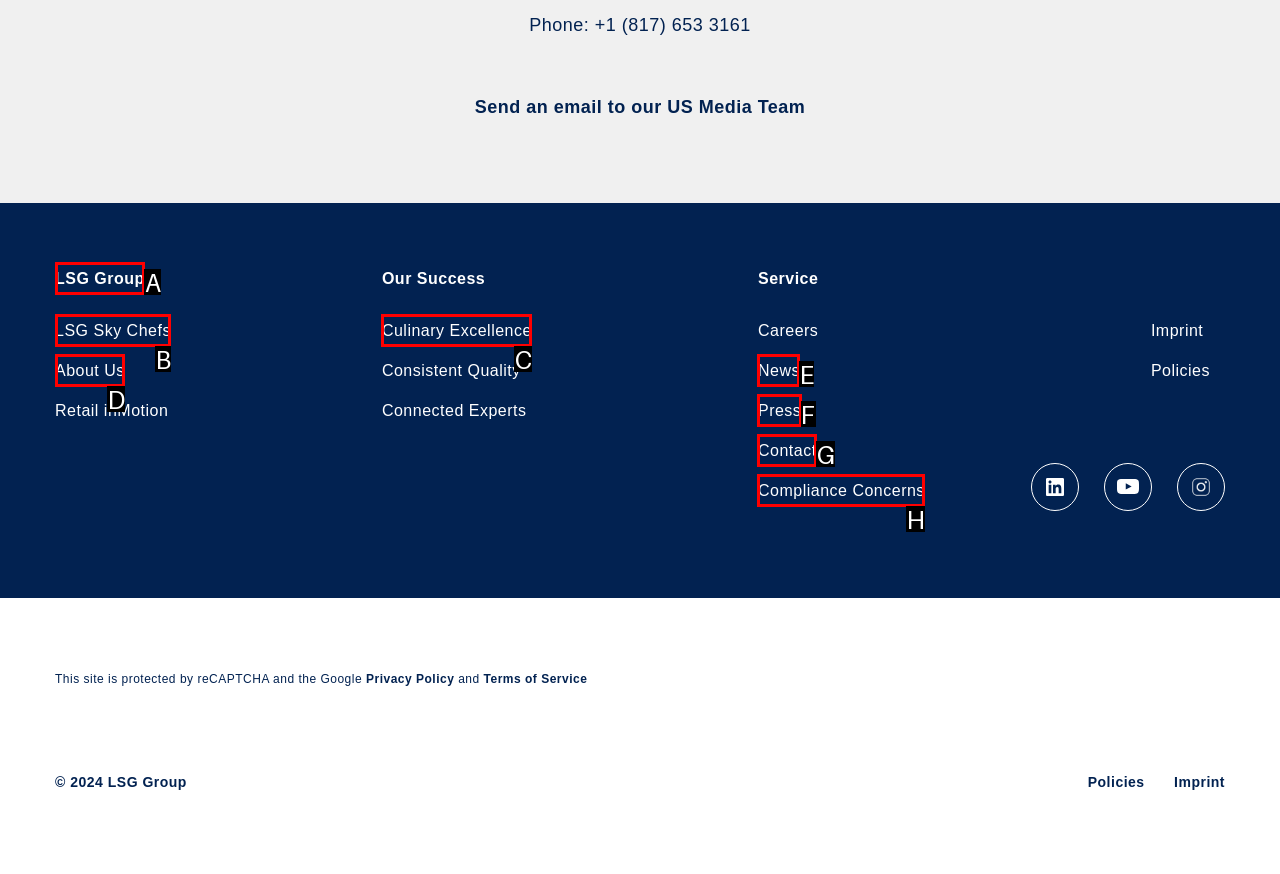Identify the option that corresponds to: LSG Sky Chefs
Respond with the corresponding letter from the choices provided.

B